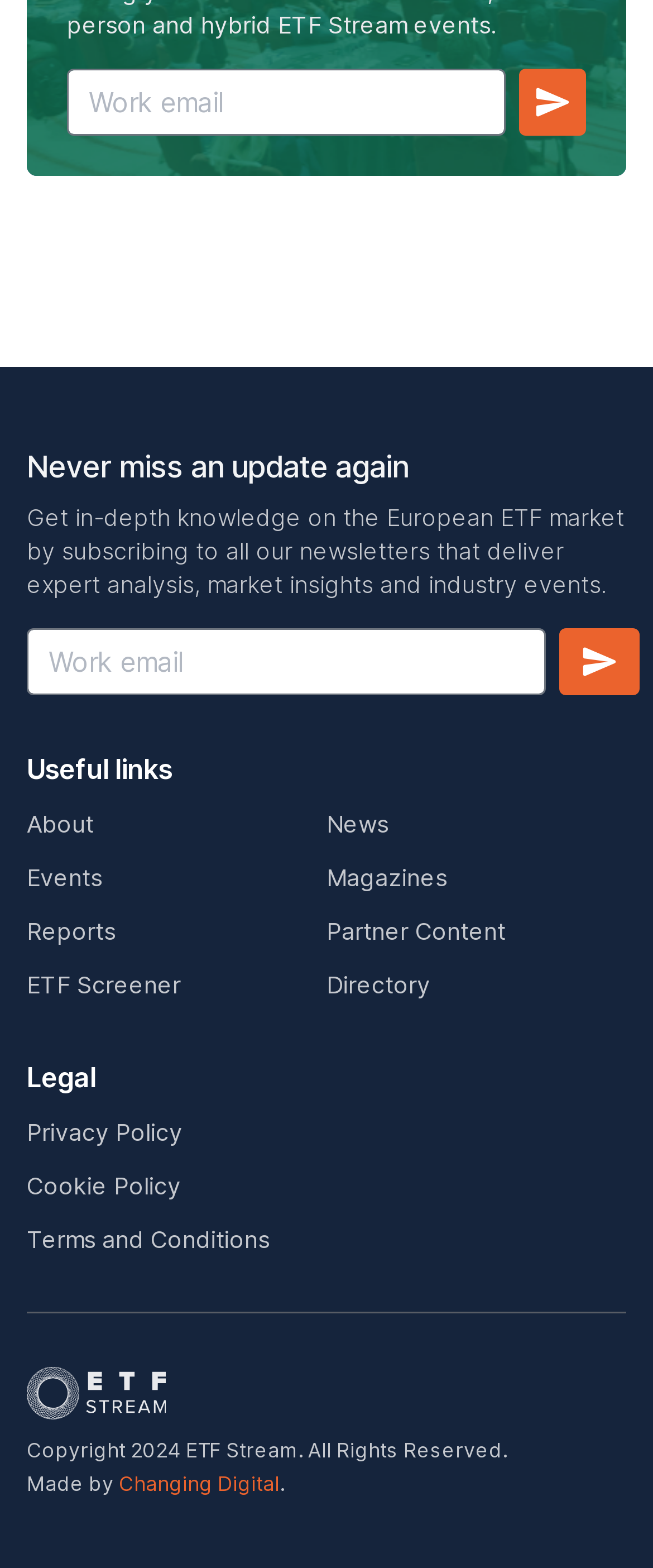Highlight the bounding box coordinates of the element that should be clicked to carry out the following instruction: "Go to About page". The coordinates must be given as four float numbers ranging from 0 to 1, i.e., [left, top, right, bottom].

[0.041, 0.516, 0.144, 0.534]